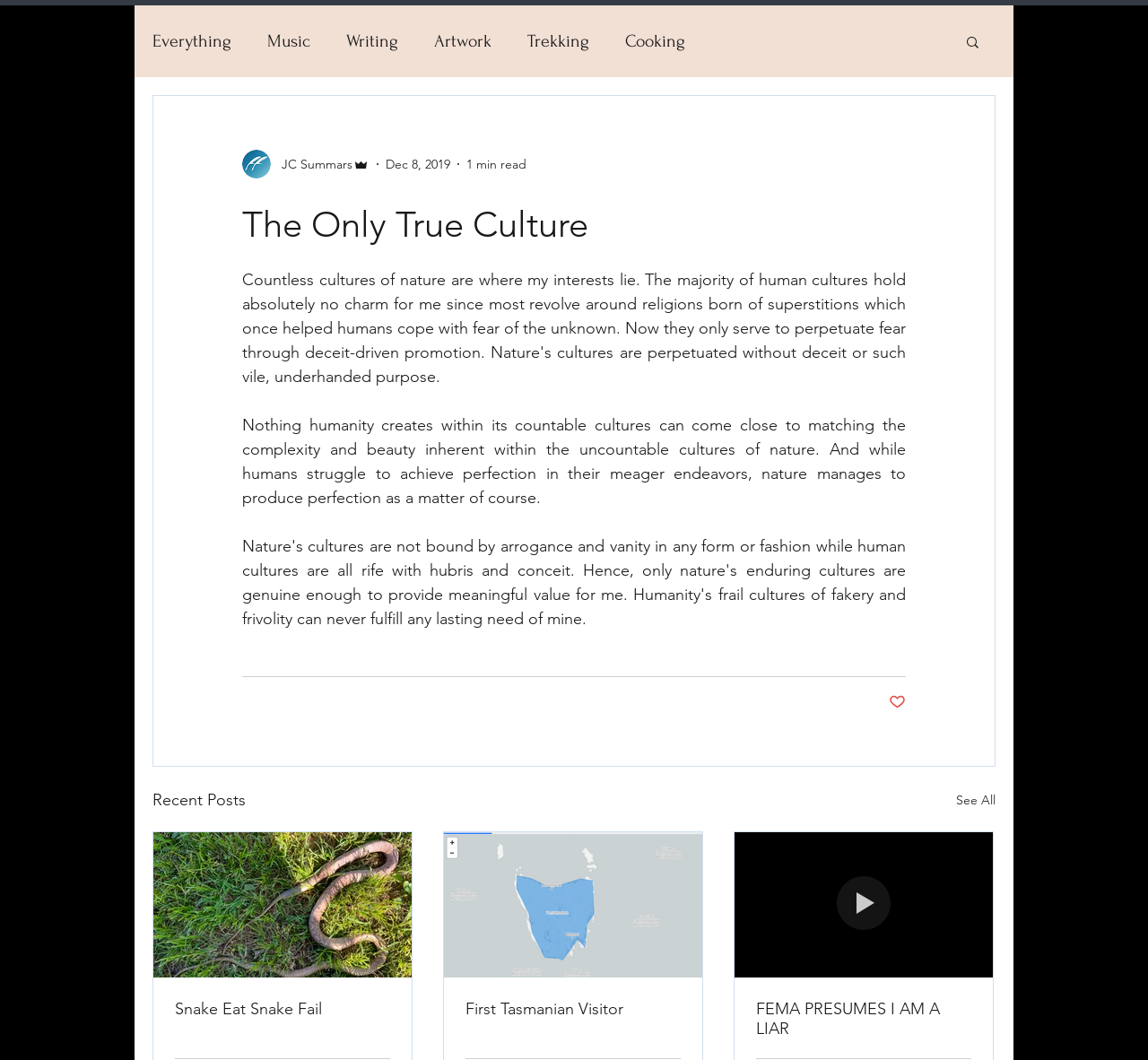From the element description ongoing landscape support, predict the bounding box coordinates of the UI element. The coordinates must be specified in the format (top-left x, top-left y, bottom-right x, bottom-right y) and should be within the 0 to 1 range.

None